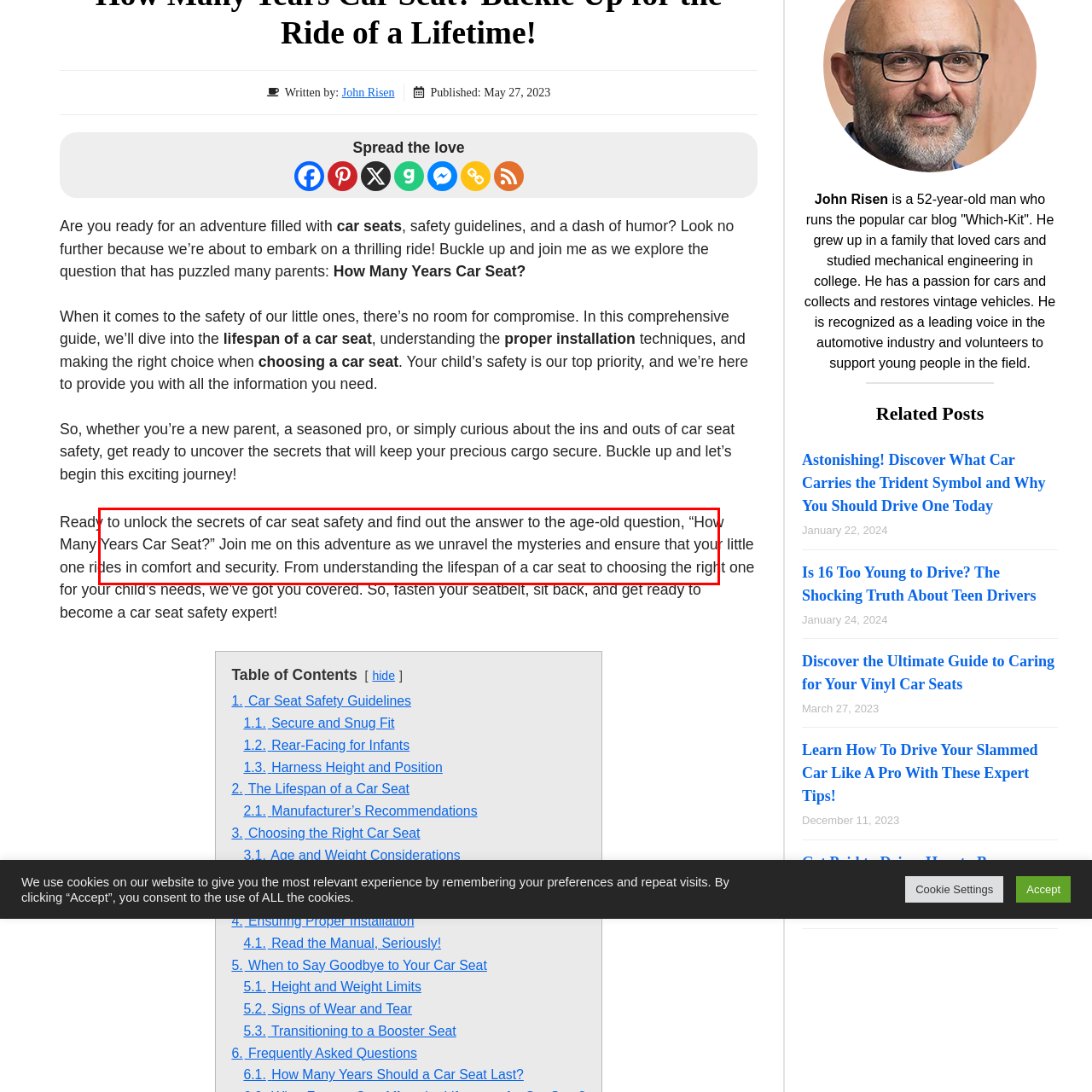Describe in detail the visual elements within the red-lined box.

The image features a detailed exploration of car seat safety, inviting readers to uncover essential information about the lifespan of car seats and the significance of choosing the right one for children's comfort and security. The text emphasizes a journey to understand the secrets of car seat safety, addressing common parental concerns and encouraging a proactive approach to child safety in vehicles. It frames the topic as an adventure, filled with insights that will aid parents and caregivers in ensuring their little ones are secure while riding.